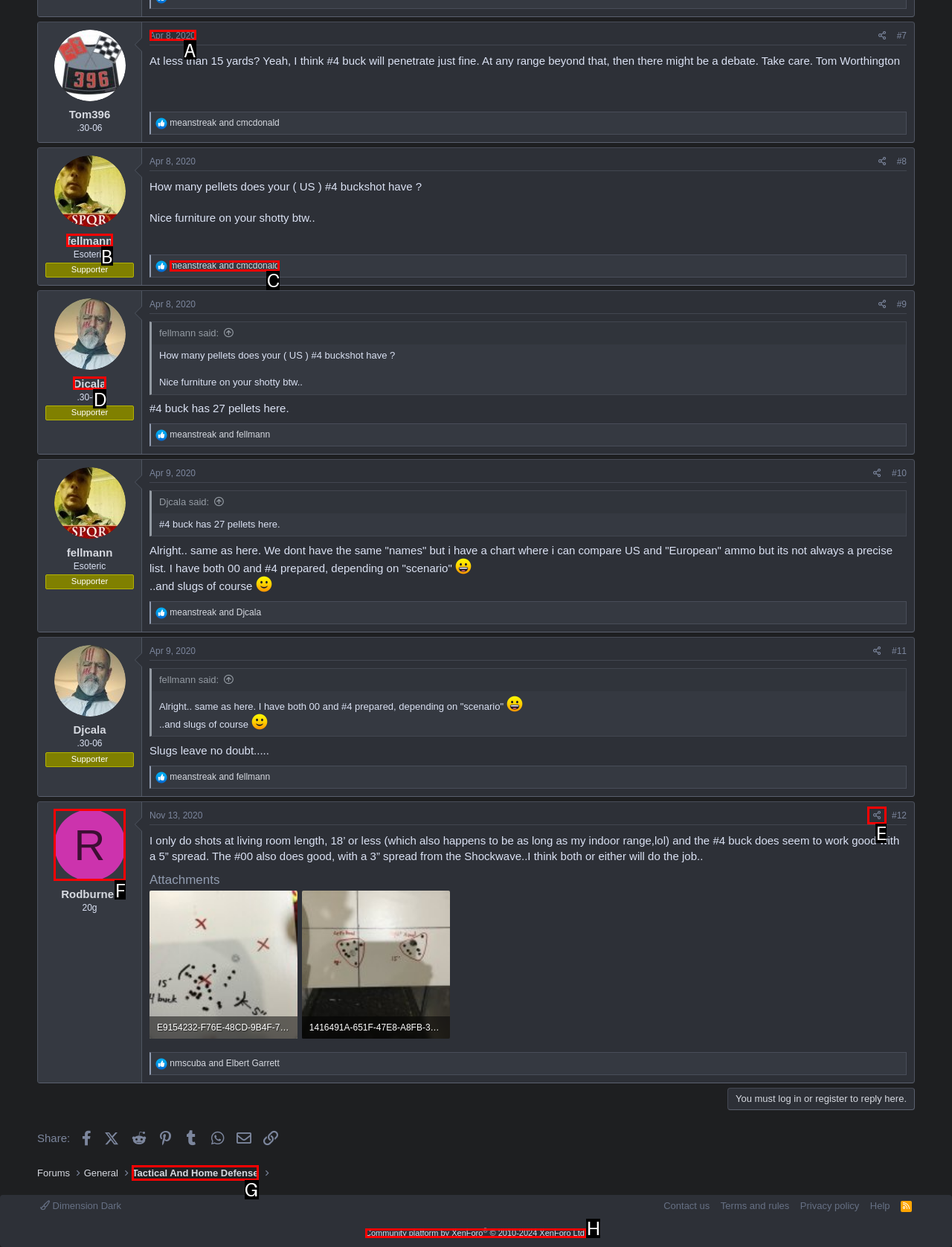Based on the description: Tactical And Home Defense, identify the matching HTML element. Reply with the letter of the correct option directly.

G